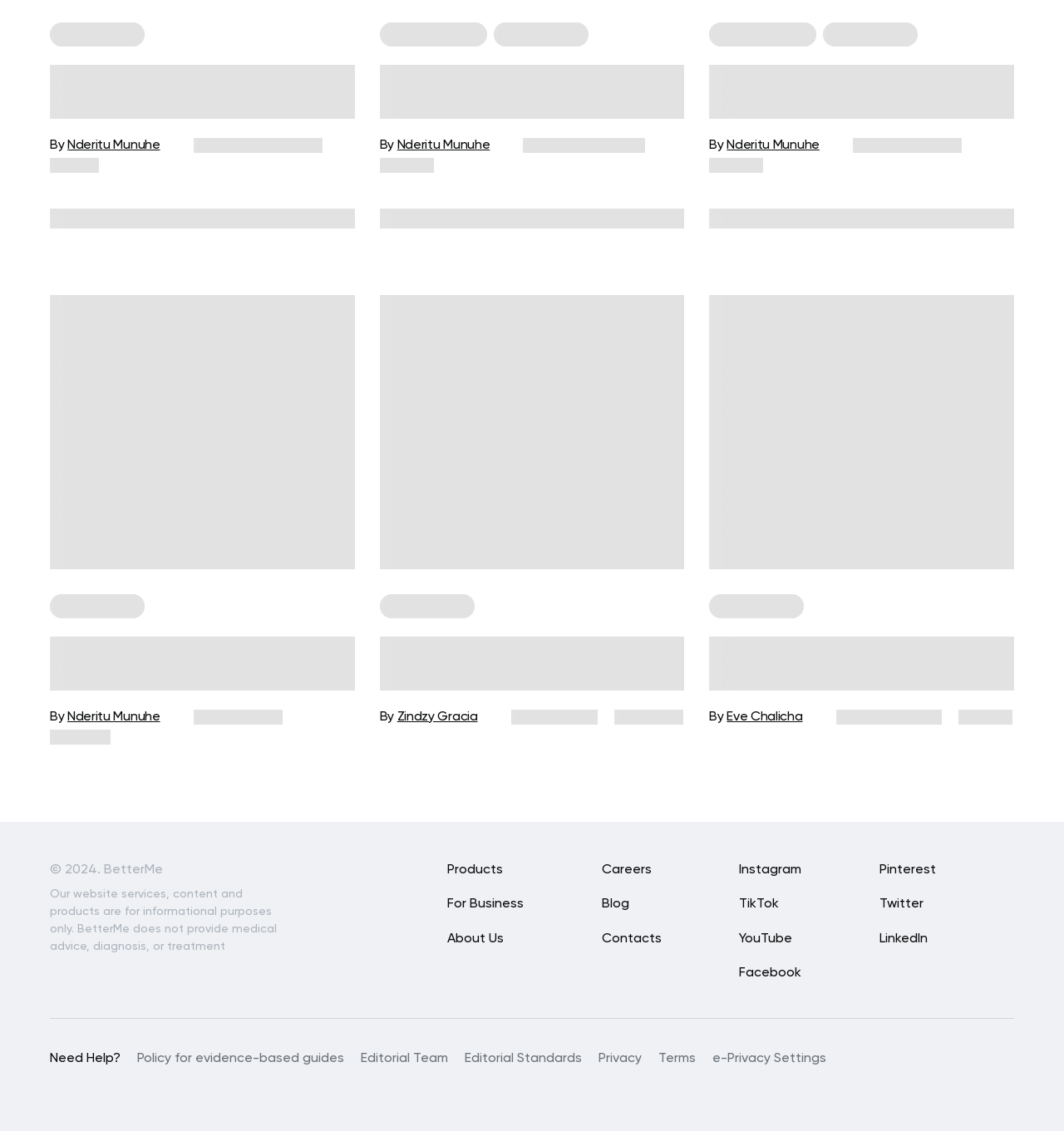Determine the bounding box coordinates of the clickable element to achieve the following action: 'Read the article 'Summer Workout Plan To Shed Fat And Sculpt Your Dream Body''. Provide the coordinates as four float values between 0 and 1, formatted as [left, top, right, bottom].

[0.047, 0.376, 0.333, 0.388]